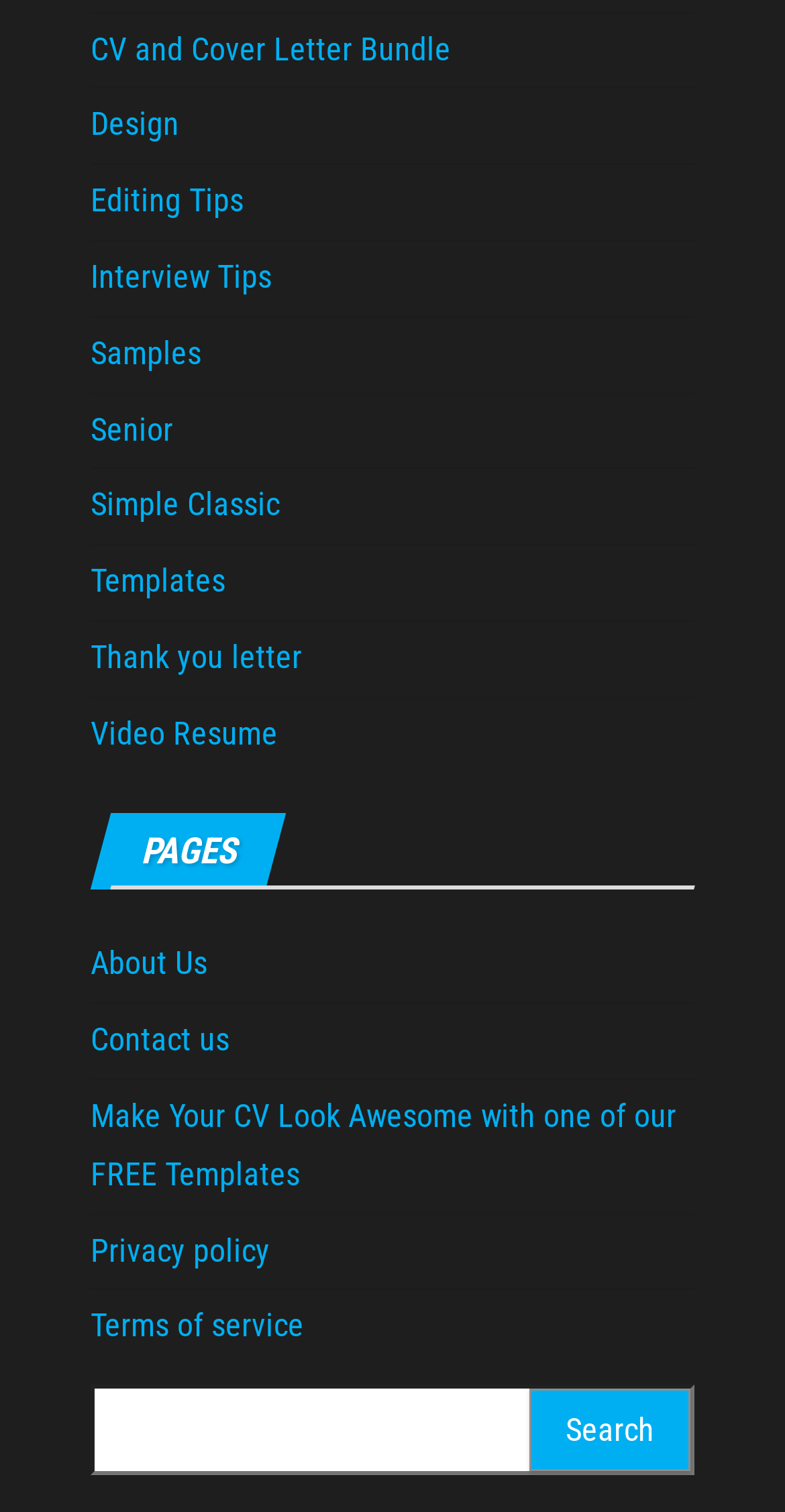What type of content does the webpage seem to provide?
Deliver a detailed and extensive answer to the question.

By examining the links and content on the webpage, I found that it seems to provide resources and templates related to CVs, cover letters, and job interviews, indicating that it is a website focused on career development and job search.